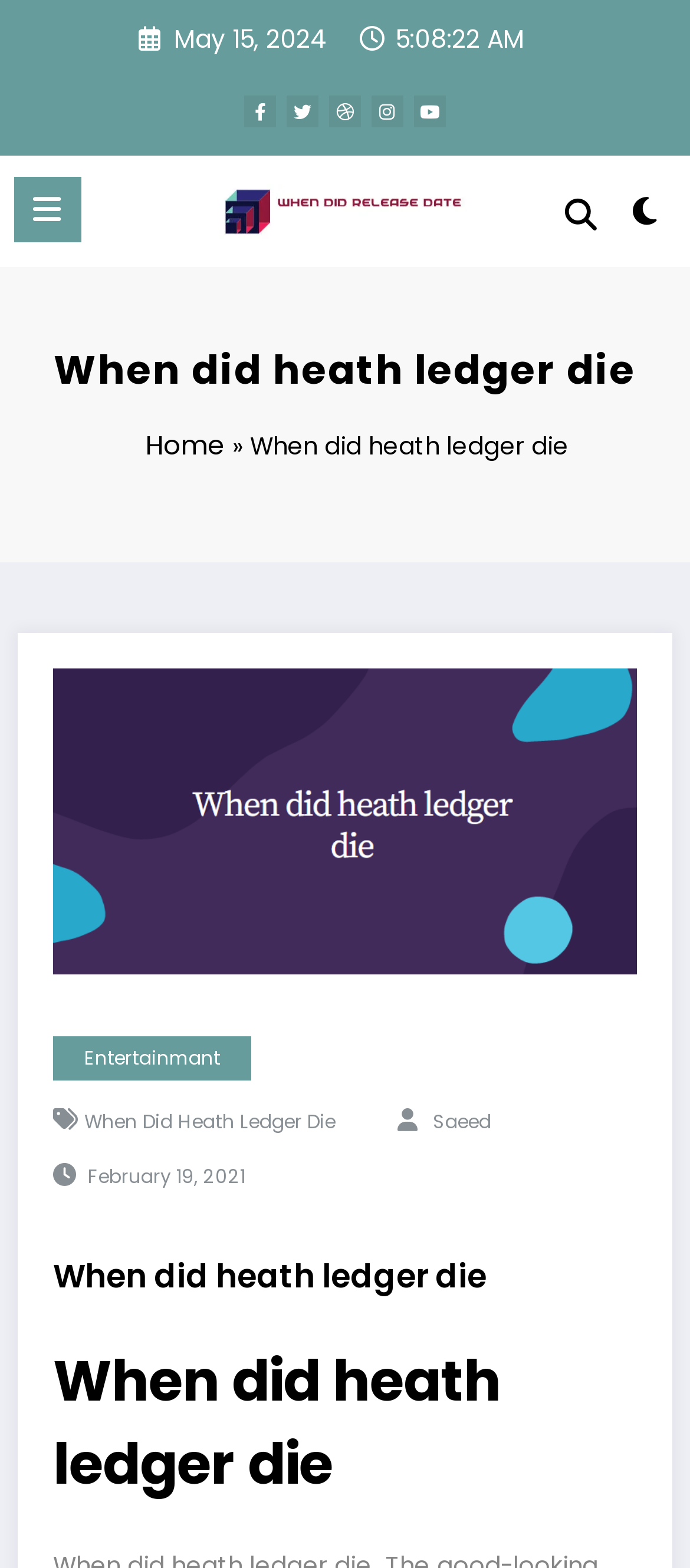What is the topic of the webpage?
We need a detailed and meticulous answer to the question.

The topic of the webpage is Heath Ledger's death, as indicated by the heading 'When did heath ledger die' which is present multiple times on the webpage.